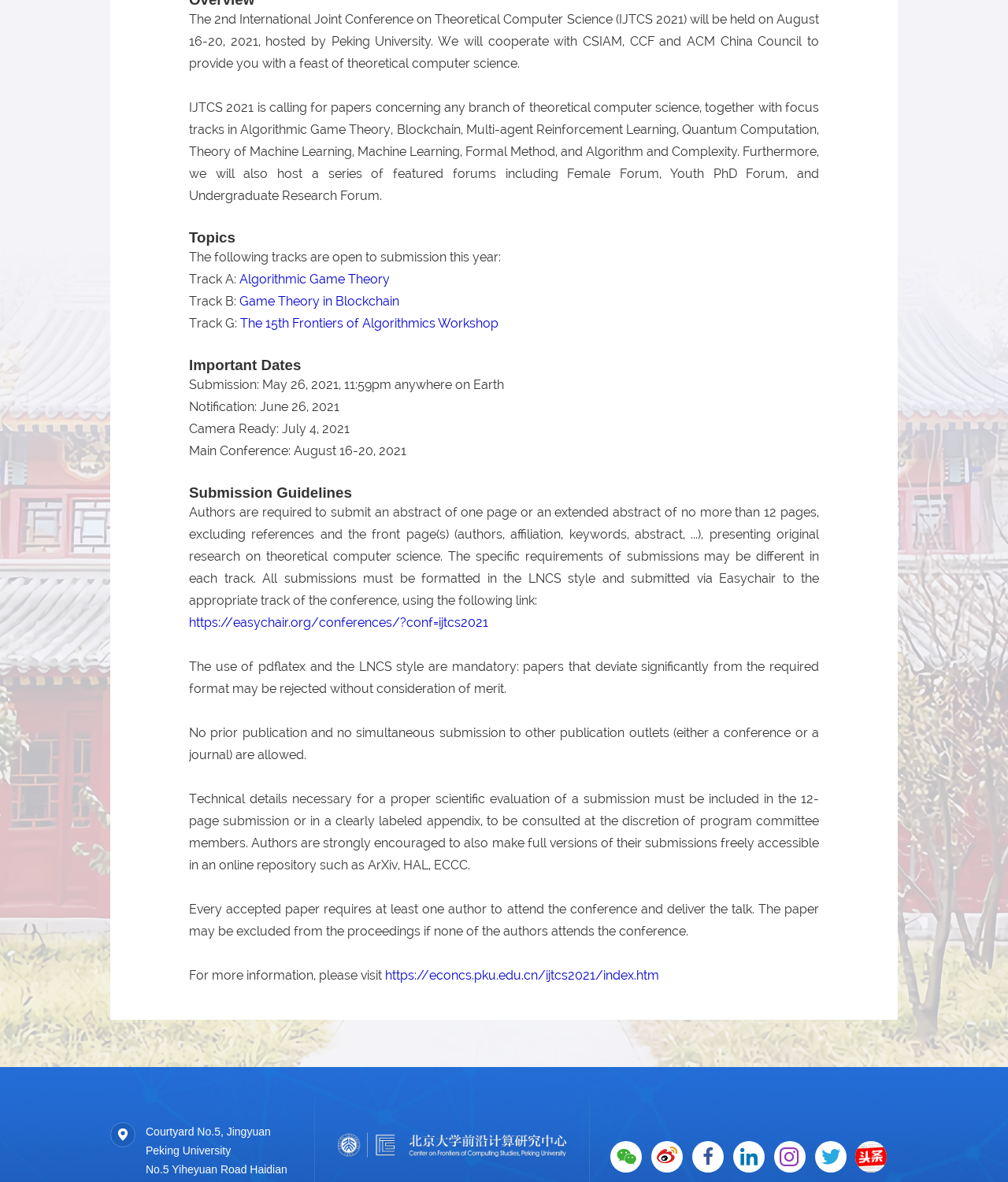Using the provided element description: "Game Theory in Blockchain", determine the bounding box coordinates of the corresponding UI element in the screenshot.

[0.238, 0.249, 0.396, 0.261]